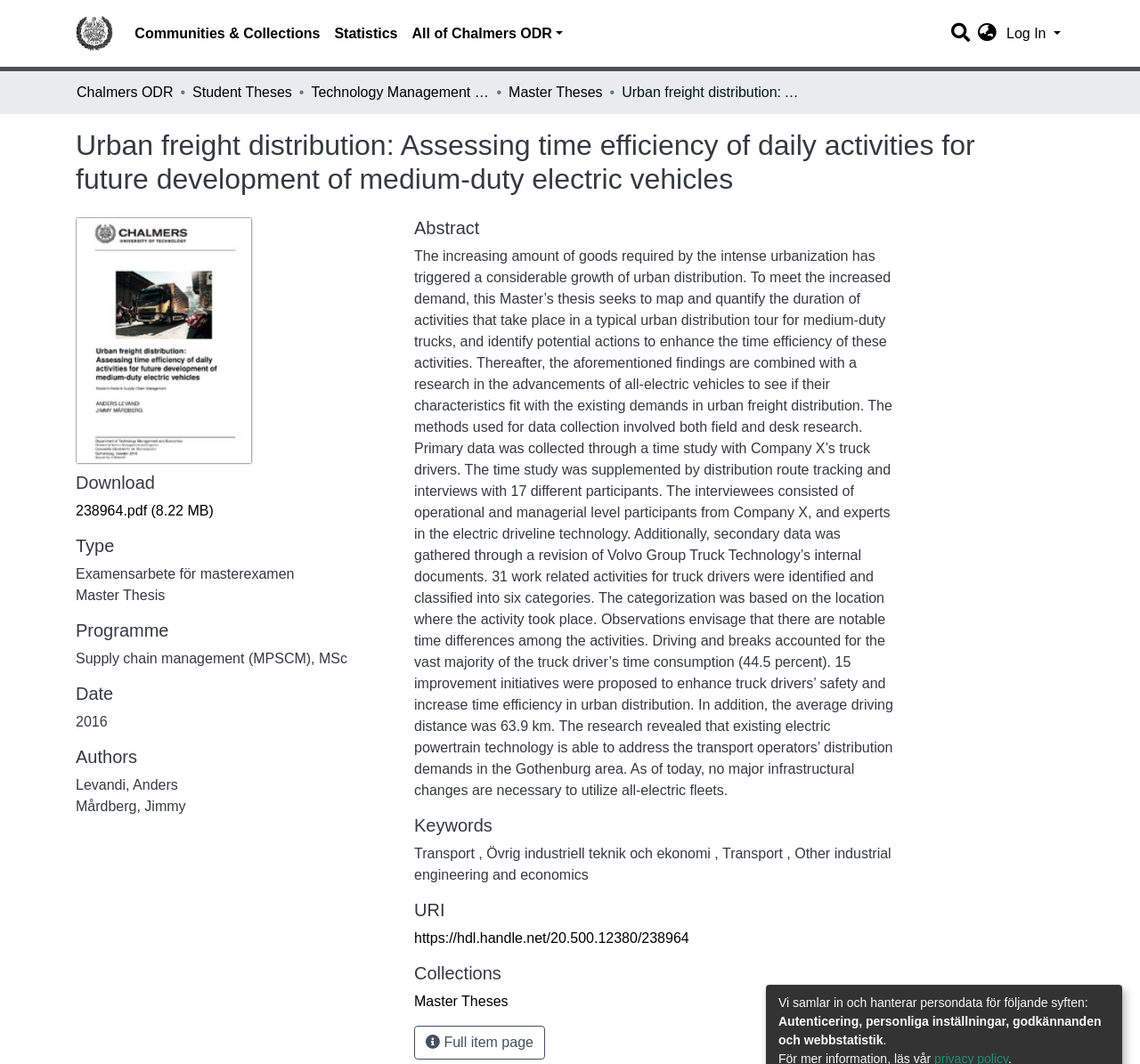Pinpoint the bounding box coordinates of the element that must be clicked to accomplish the following instruction: "View full item page". The coordinates should be in the format of four float numbers between 0 and 1, i.e., [left, top, right, bottom].

[0.363, 0.964, 0.478, 0.996]